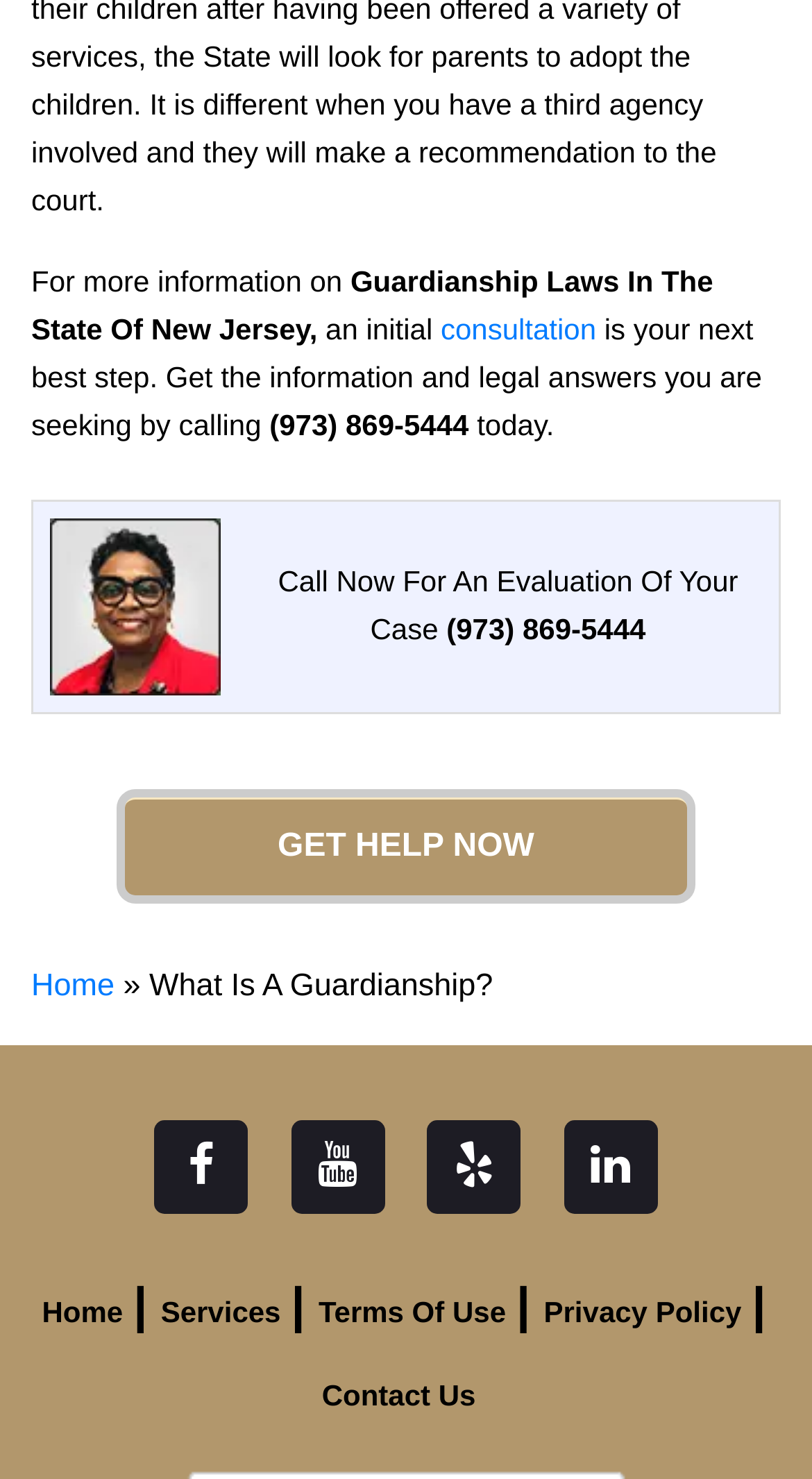How many navigation links are there at the bottom?
Based on the image, answer the question with a single word or brief phrase.

5